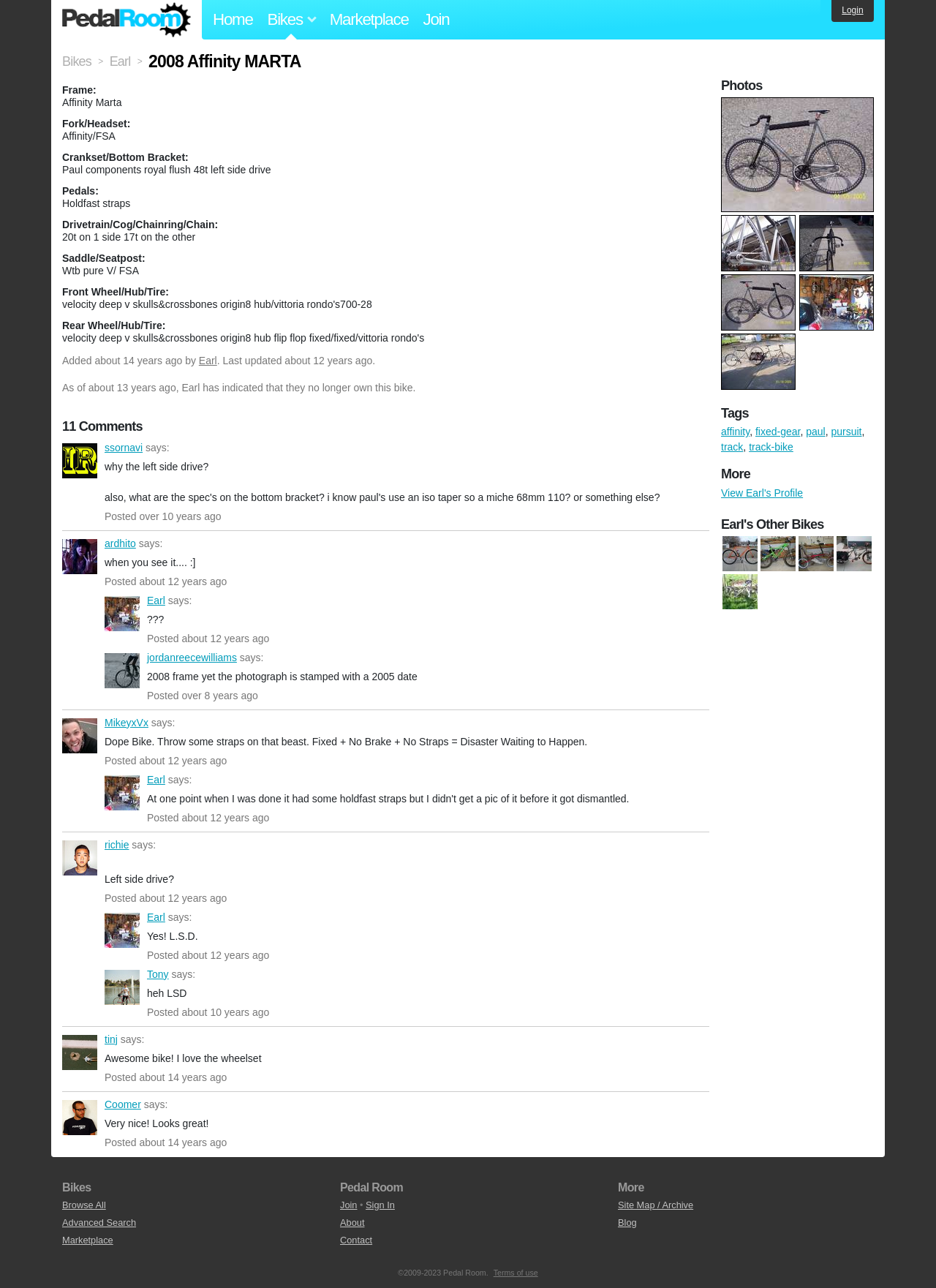Who is the owner of this bike?
Provide a detailed and well-explained answer to the question.

I found the owner of the bike by looking at the section where it says 'Added by Earl' and 'Last updated by Earl', indicating that Earl is the owner of this bike.